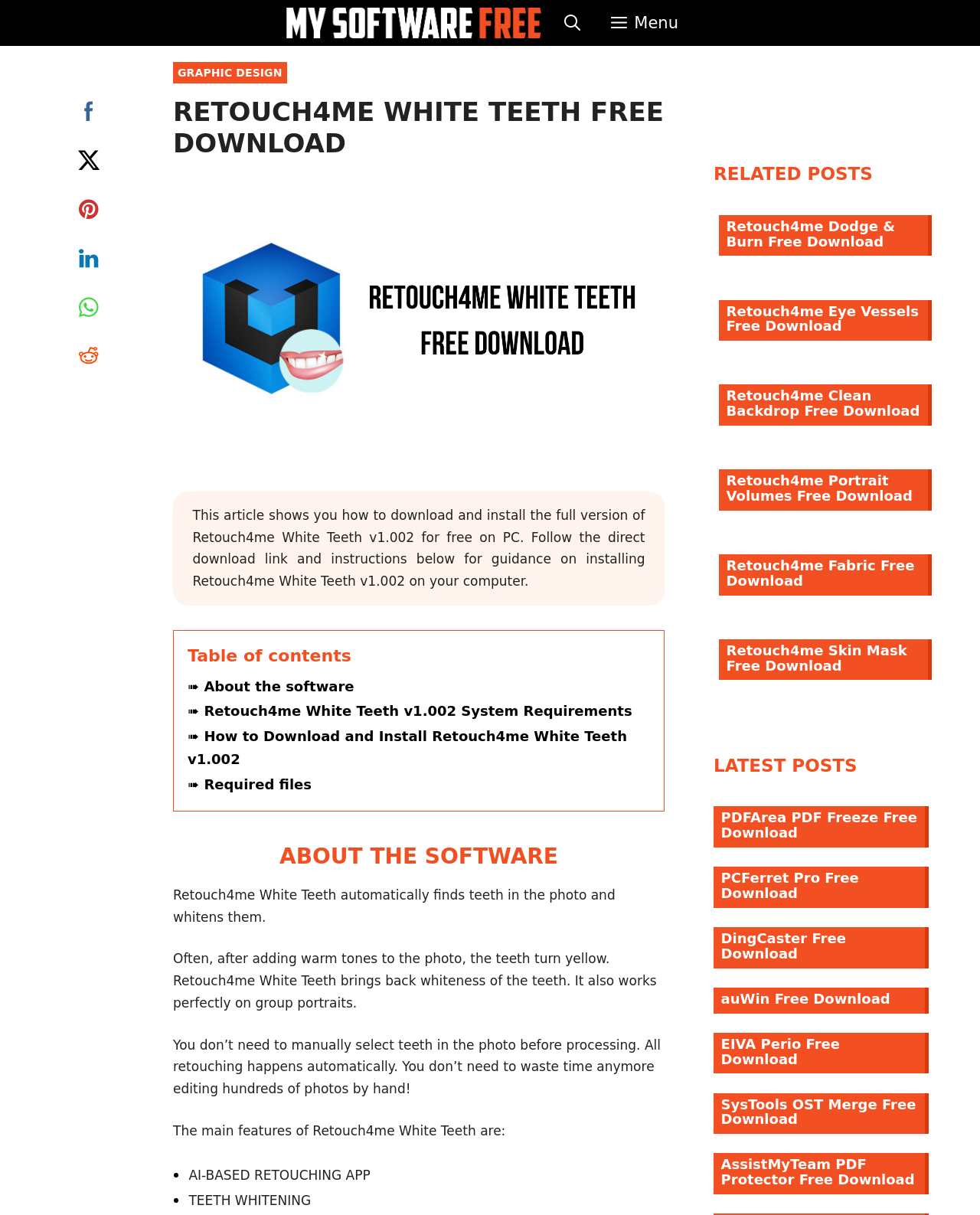Give a one-word or phrase response to the following question: What is the main feature of Retouch4me White Teeth?

Teeth whitening